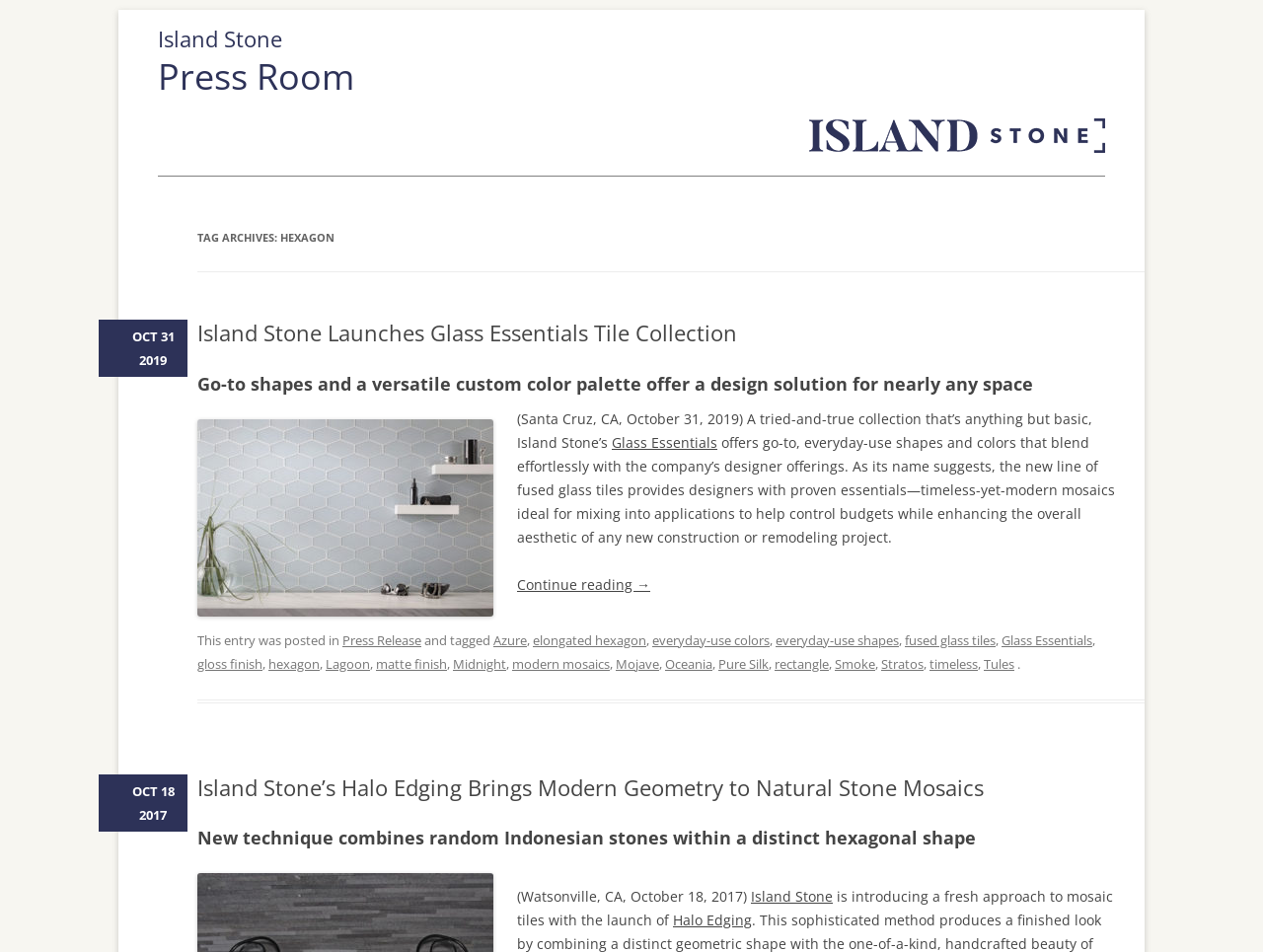Specify the bounding box coordinates of the area that needs to be clicked to achieve the following instruction: "View the 'Halo Edging' article".

[0.533, 0.956, 0.595, 0.976]